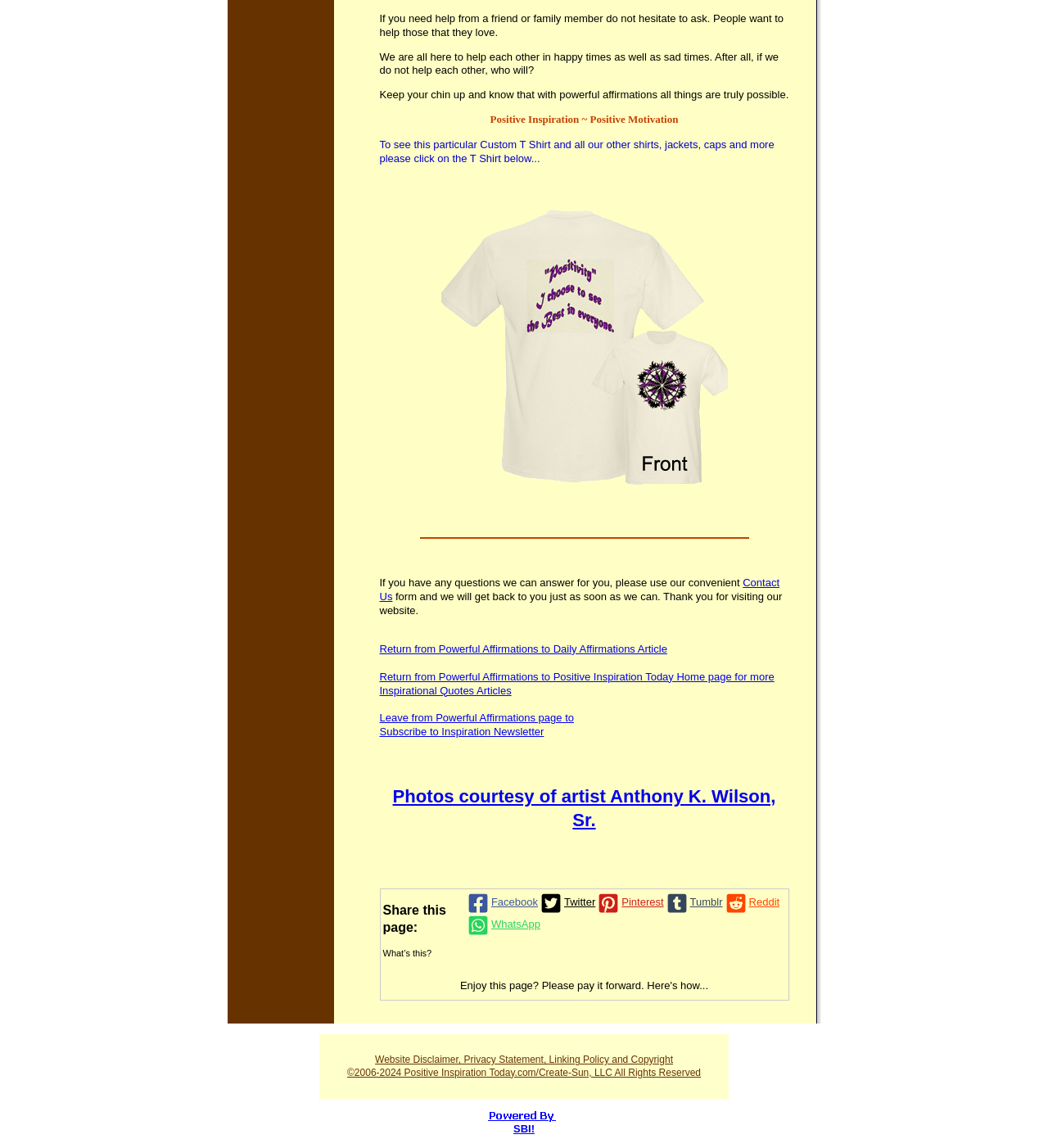Look at the image and write a detailed answer to the question: 
What social media platforms can users share this page on?

The layout table cell element 'Share this page: What’s this?' contains links to various social media platforms, including Facebook, Twitter, Pinterest, Tumblr, Reddit, and WhatsApp, which suggests that users can share this webpage on these platforms.